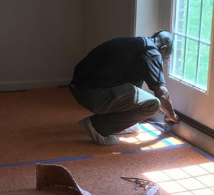Are there any tools visible in the image?
Give a one-word or short phrase answer based on the image.

Yes